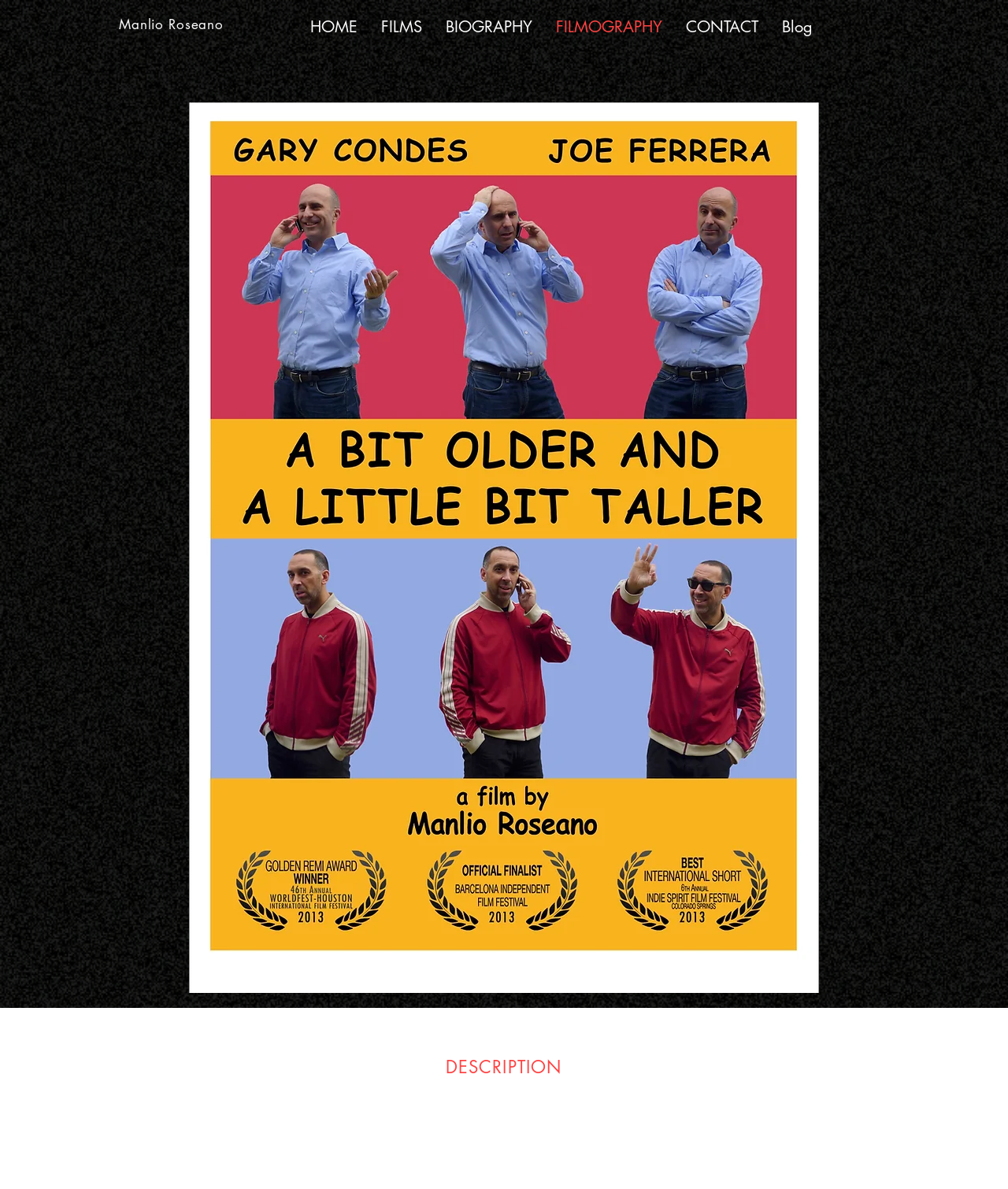What is the duration of the short film?
Answer the question with a detailed explanation, including all necessary information.

The answer can be found by looking at the StaticText element '12 minutes, 4K, colour, The Actors Temple, 2012.' which provides information about the short film, including its duration.